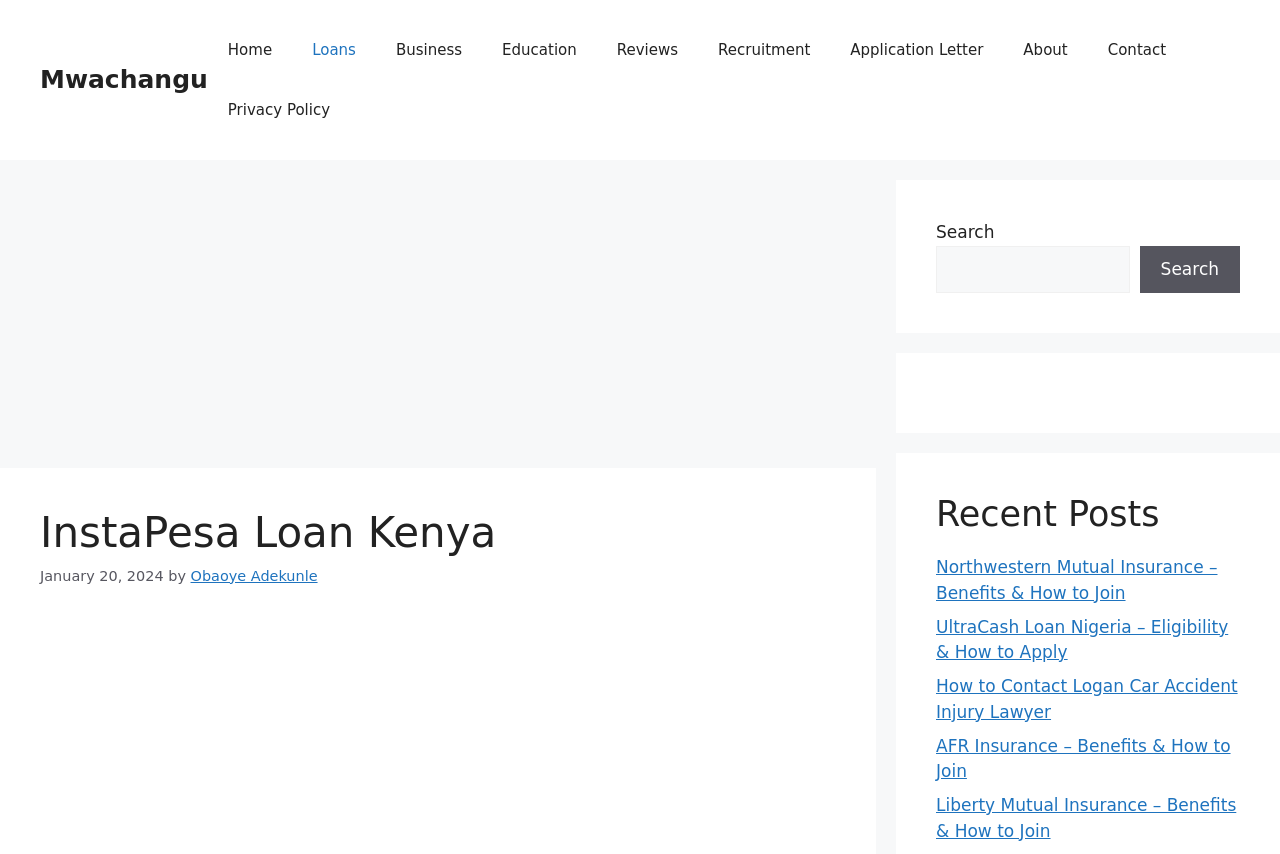Using the given element description, provide the bounding box coordinates (top-left x, top-left y, bottom-right x, bottom-right y) for the corresponding UI element in the screenshot: Privacy Policy

[0.162, 0.094, 0.273, 0.164]